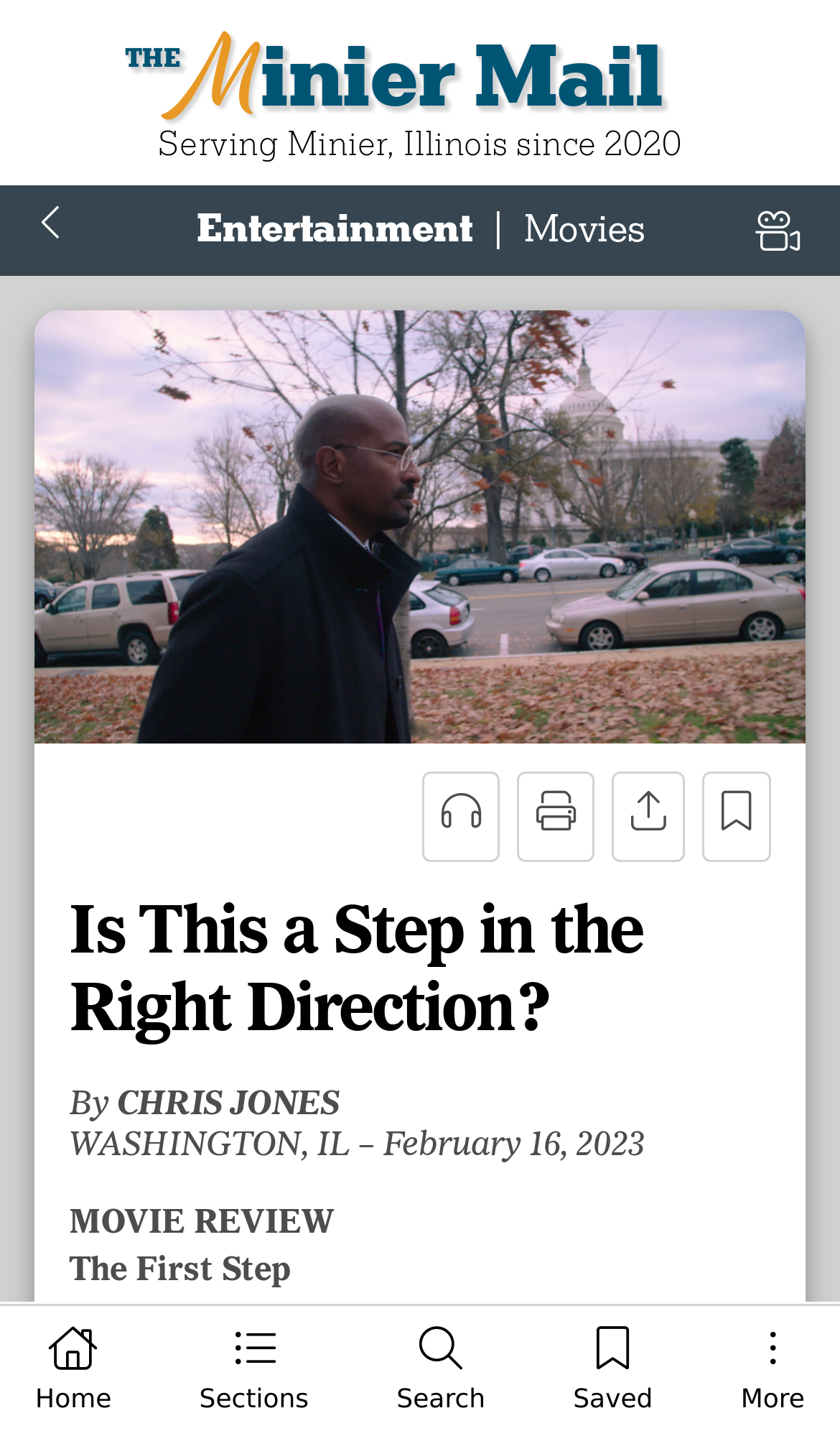What is the main title displayed on this webpage?

Is This a Step in the Right Direction?